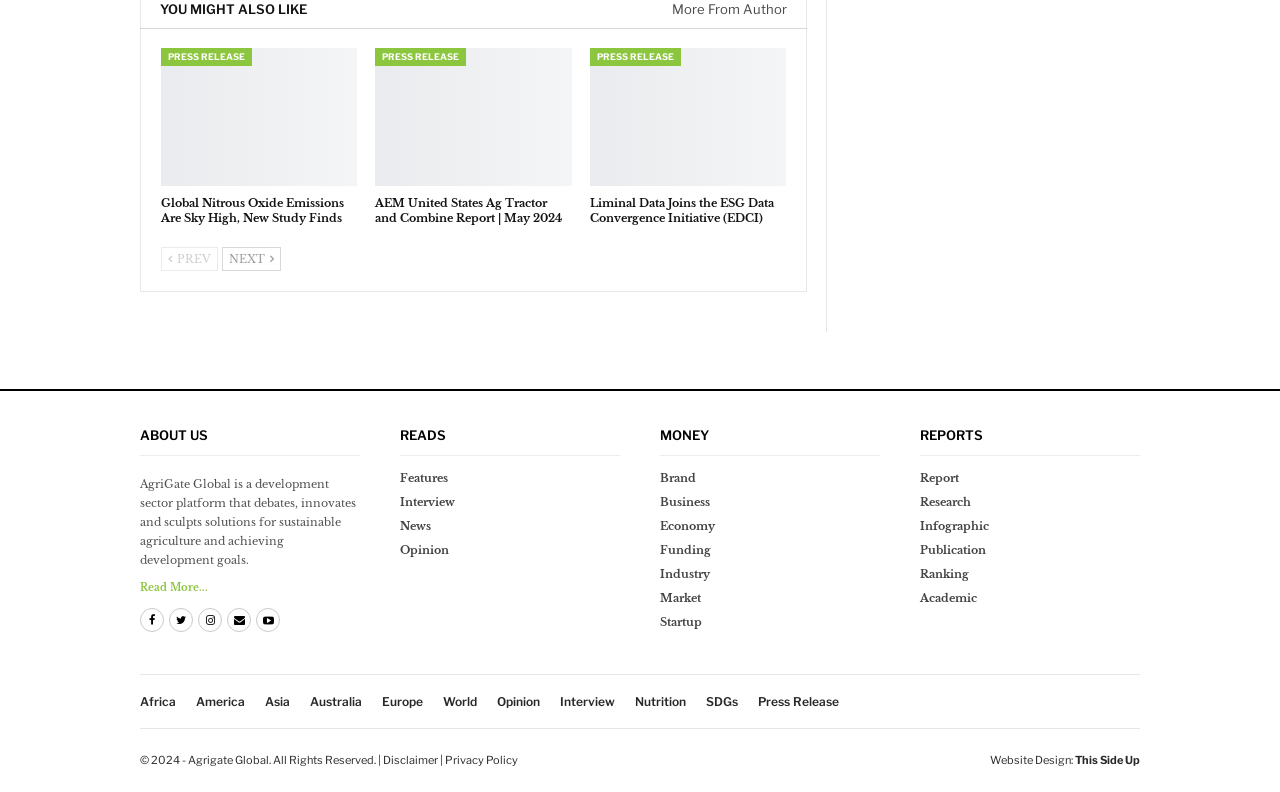Identify and provide the bounding box for the element described by: "Read More...".

[0.109, 0.733, 0.162, 0.749]